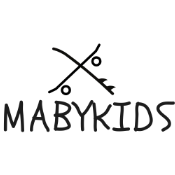Answer the following query with a single word or phrase:
What is the logo's purpose?

Convey brand identity